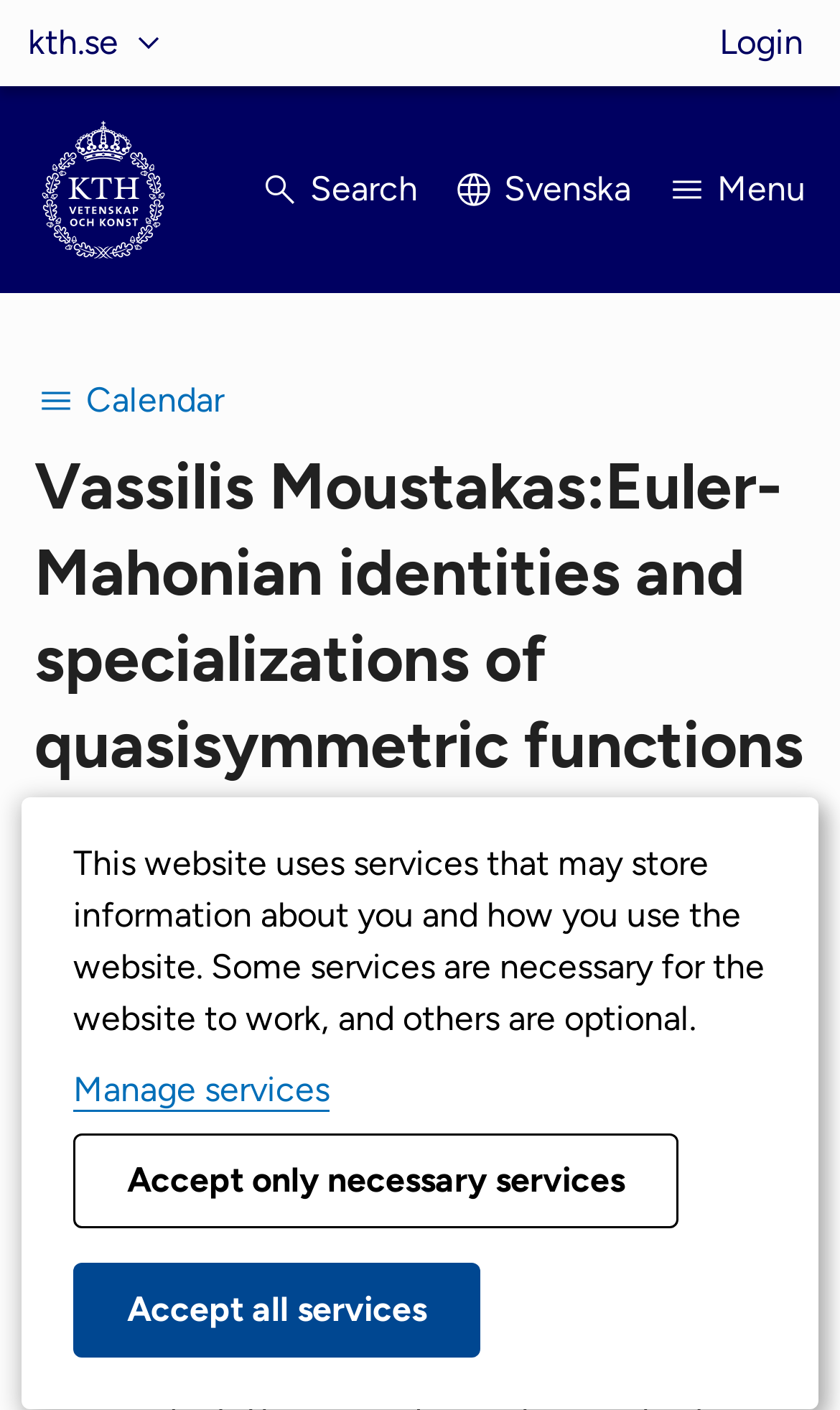Find the bounding box coordinates of the area that needs to be clicked in order to achieve the following instruction: "Search for something". The coordinates should be specified as four float numbers between 0 and 1, i.e., [left, top, right, bottom].

[0.308, 0.104, 0.497, 0.165]